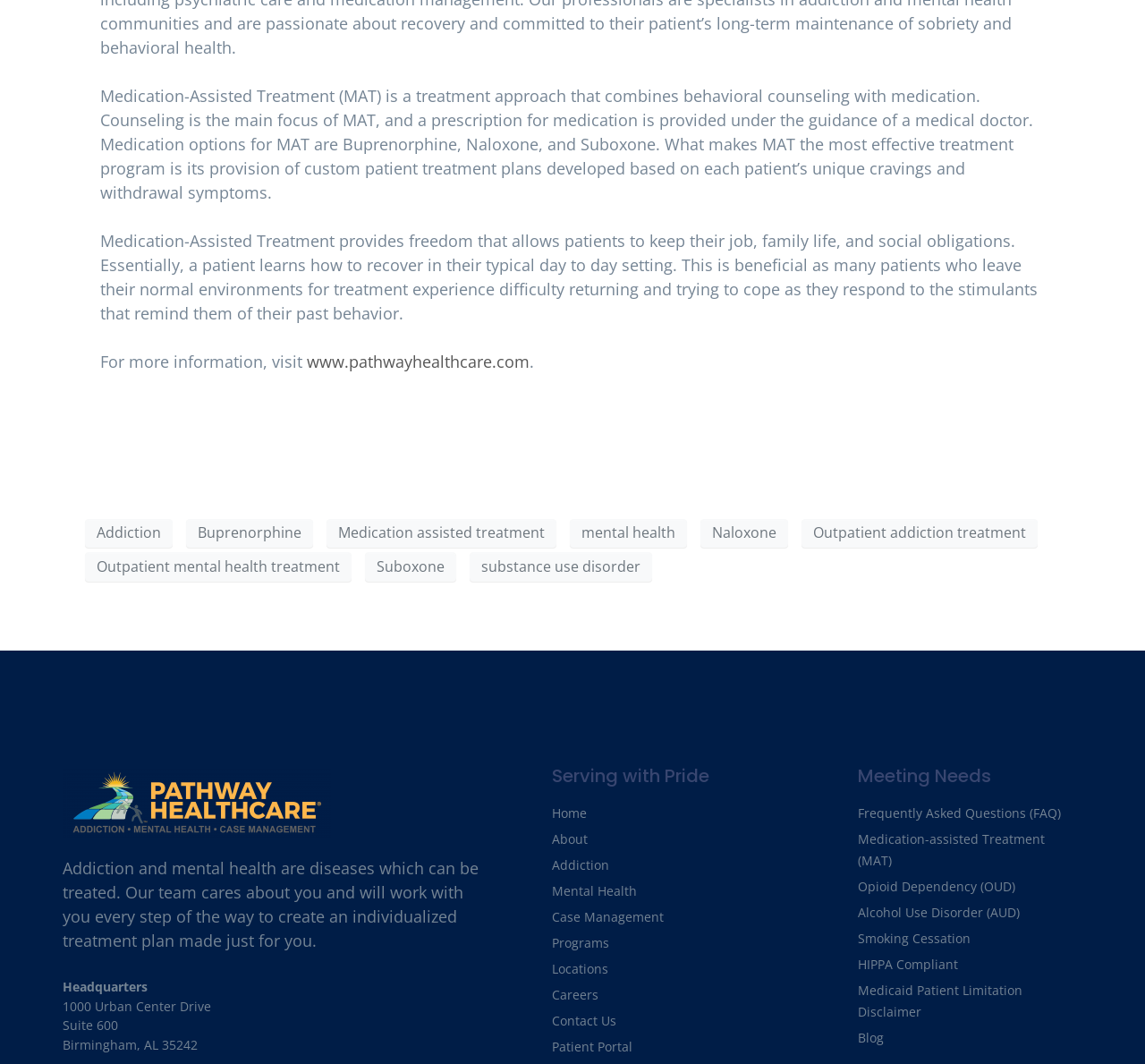Please answer the following question using a single word or phrase: 
What is the main focus of Medication-Assisted Treatment?

Counseling